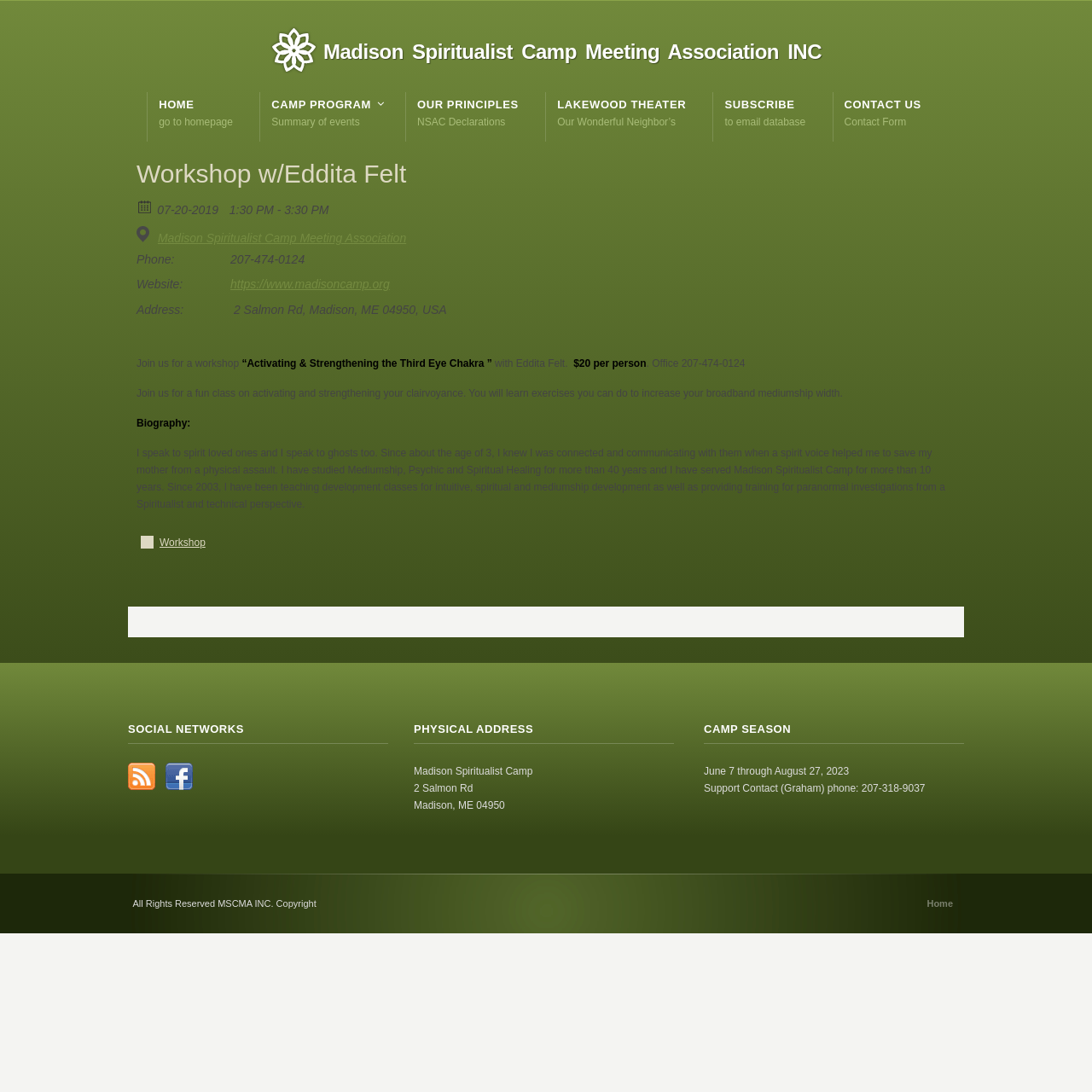How much does the workshop cost?
Look at the screenshot and respond with one word or a short phrase.

$20 per person